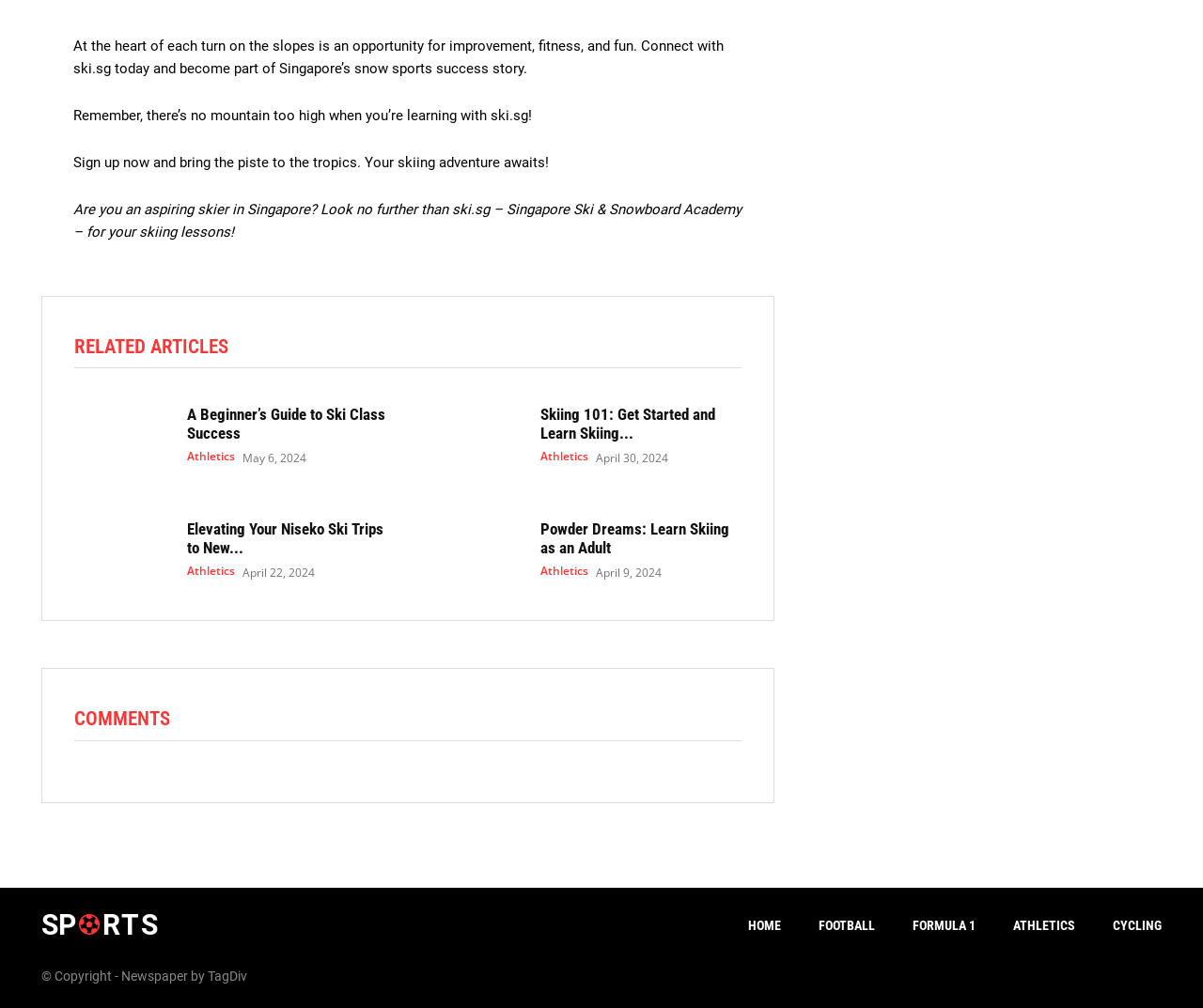Identify the coordinates of the bounding box for the element described below: "Formula 1". Return the coordinates as four float numbers between 0 and 1: [left, top, right, bottom].

[0.759, 0.911, 0.811, 0.926]